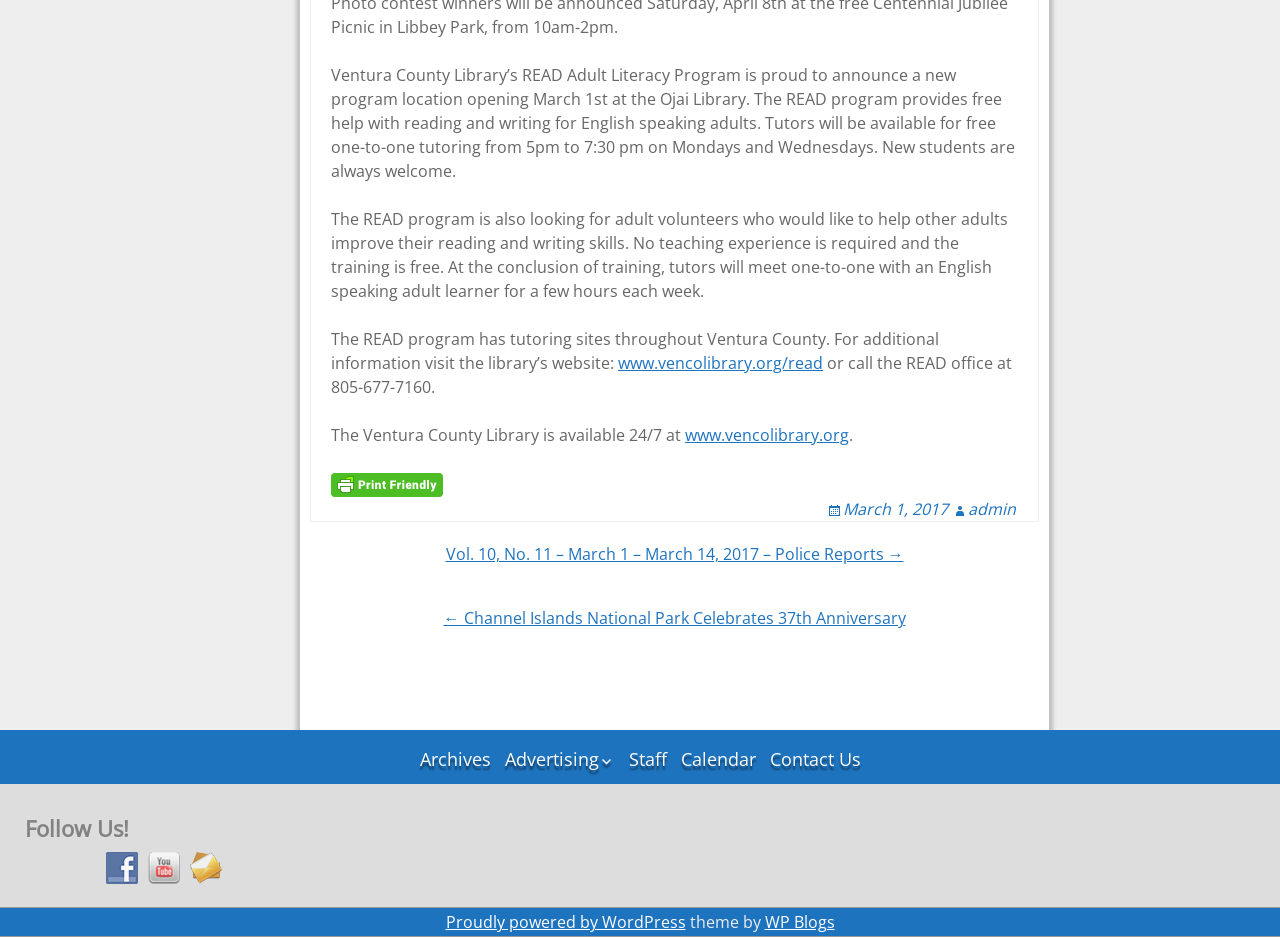What is the time frame for one-to-one tutoring on Mondays and Wednesdays?
Utilize the image to construct a detailed and well-explained answer.

The answer can be found in the first paragraph of the webpage, which states that tutors will be available for free one-to-one tutoring from 5pm to 7:30 pm on Mondays and Wednesdays.